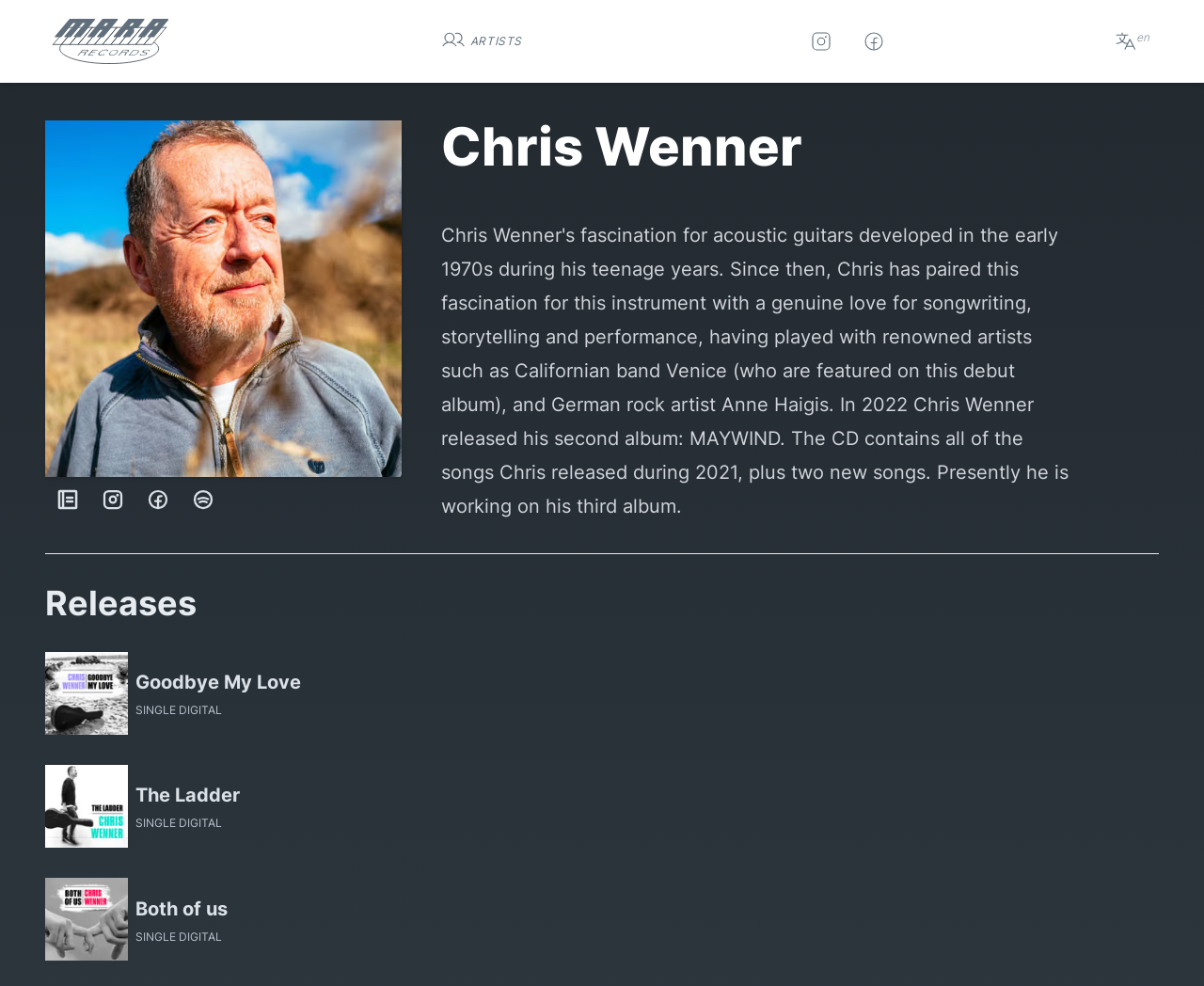How many images are there on this webpage?
Answer the question with as much detail as possible.

The webpage has multiple image elements, including the cover images for the releases and the image of Chris Wenner, and there are a total of 7 images on the webpage.